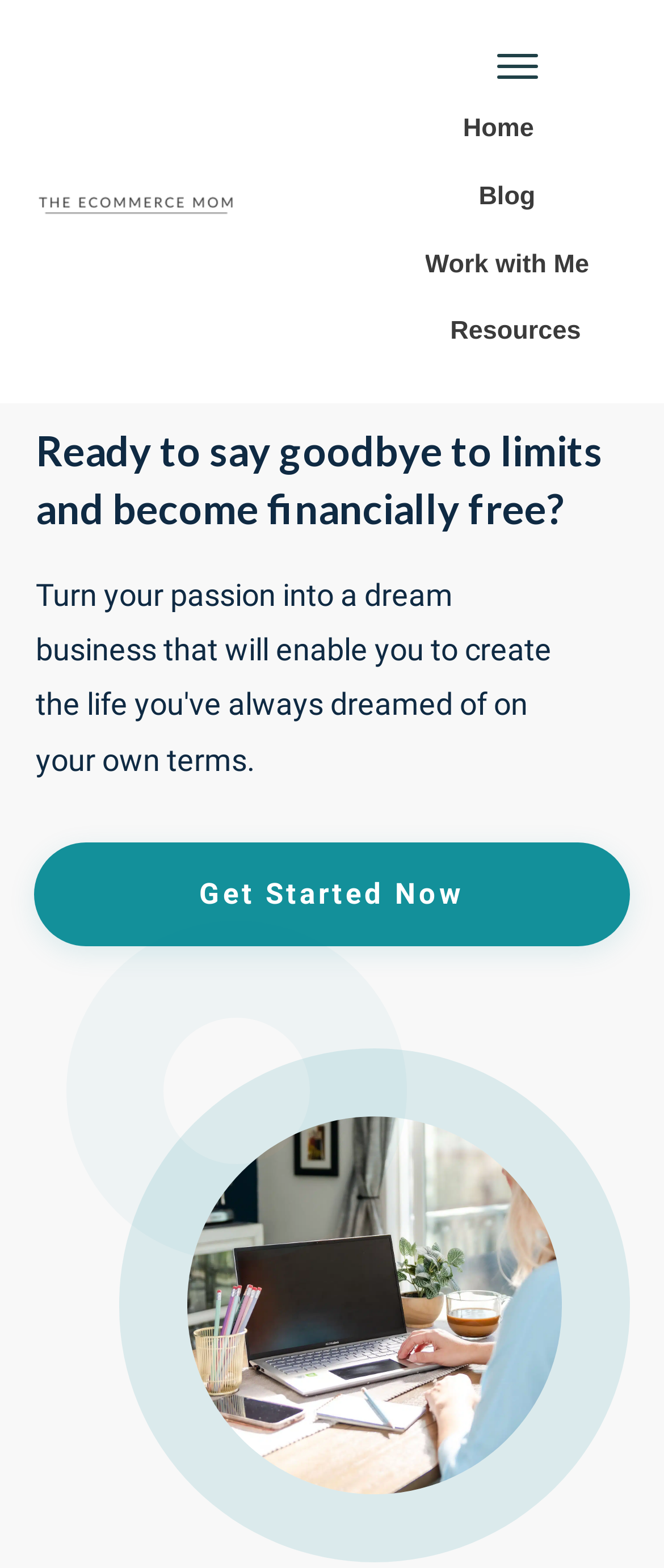Find the main header of the webpage and produce its text content.

Ready to say goodbye to limits and become financially free?